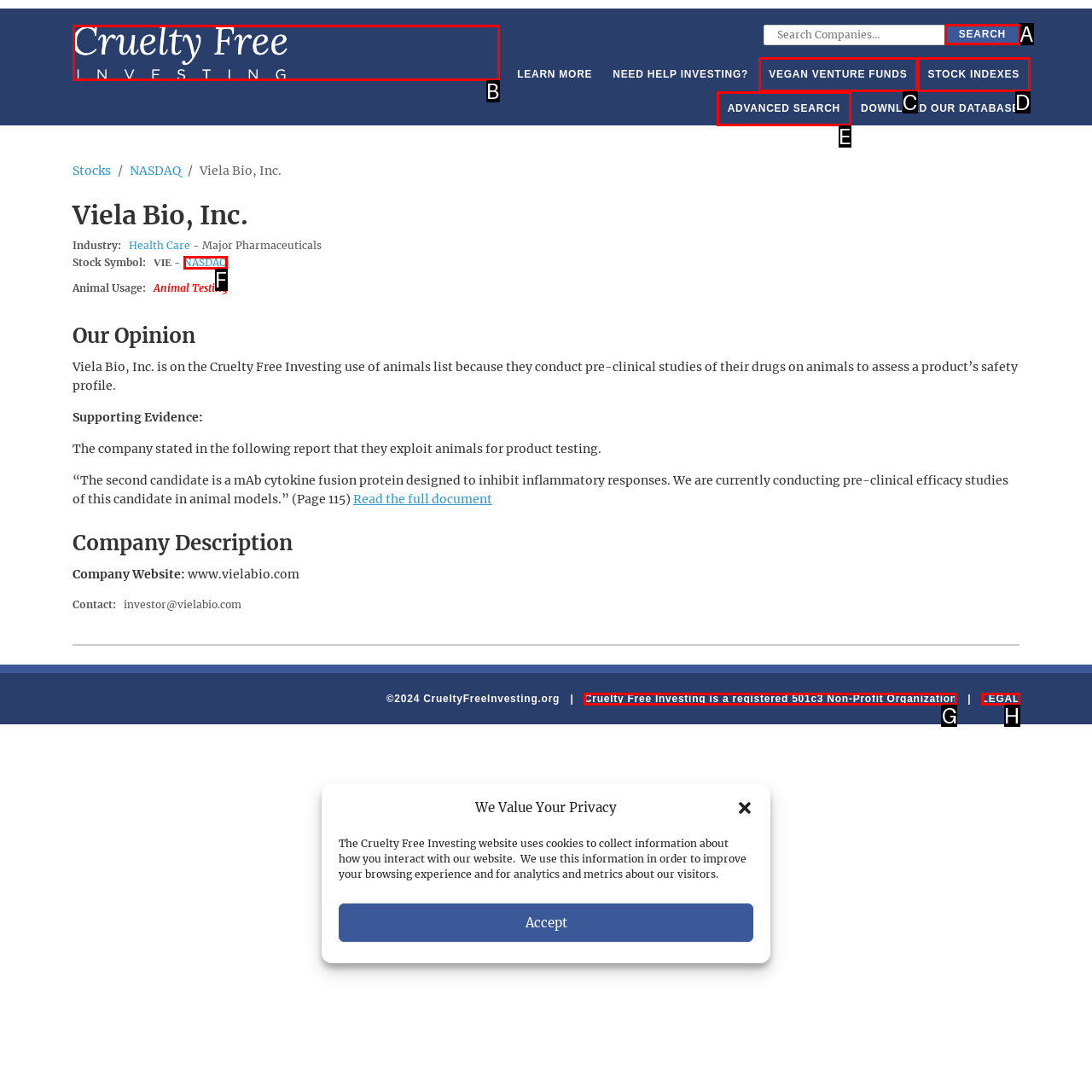Tell me which option best matches the description: parent_node: Search for: value="SEARCH"
Answer with the option's letter from the given choices directly.

A